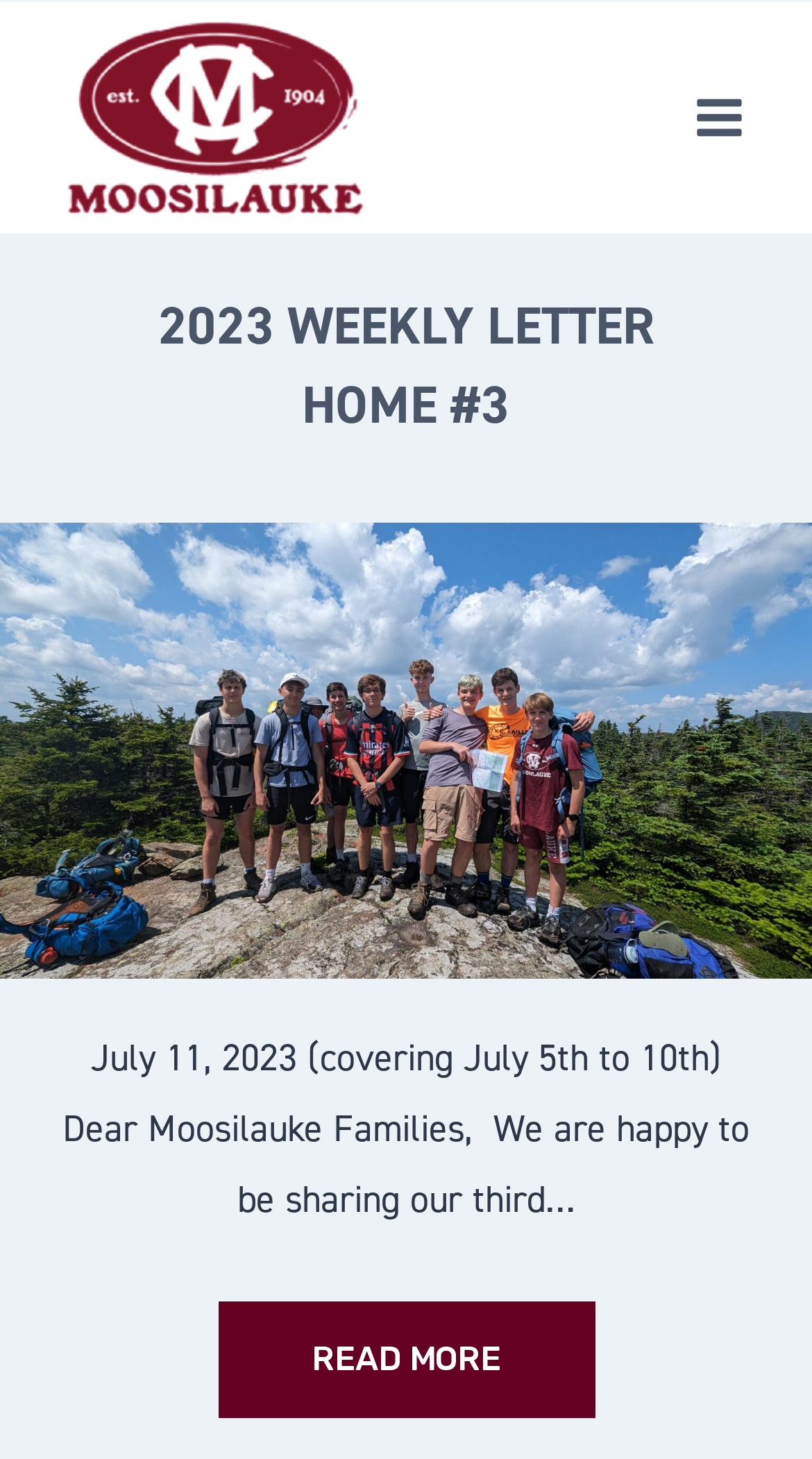Locate the bounding box for the described UI element: "Scroll to top". Ensure the coordinates are four float numbers between 0 and 1, formatted as [left, top, right, bottom].

[0.88, 0.881, 0.923, 0.905]